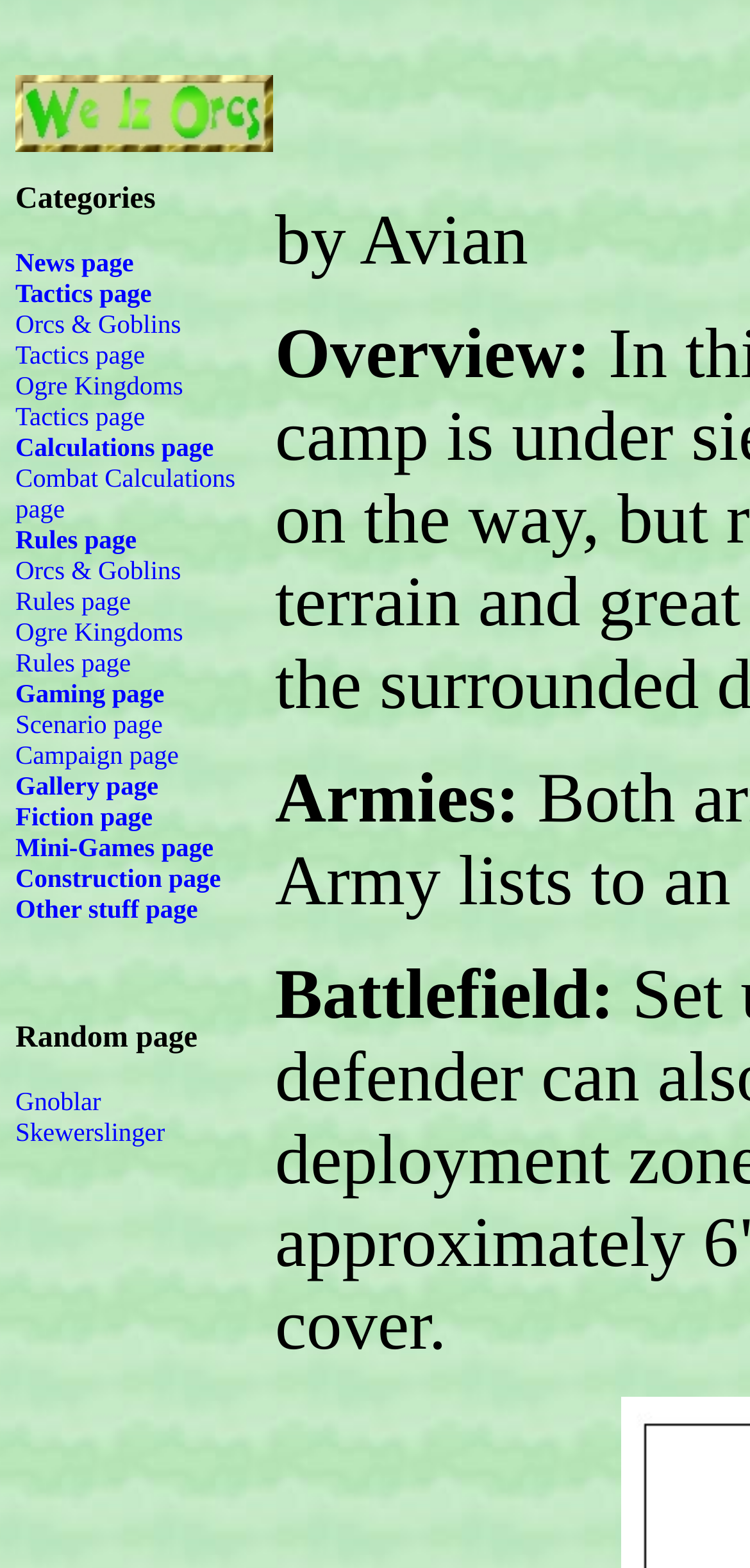Highlight the bounding box of the UI element that corresponds to this description: "Other stuff page".

[0.021, 0.571, 0.264, 0.589]